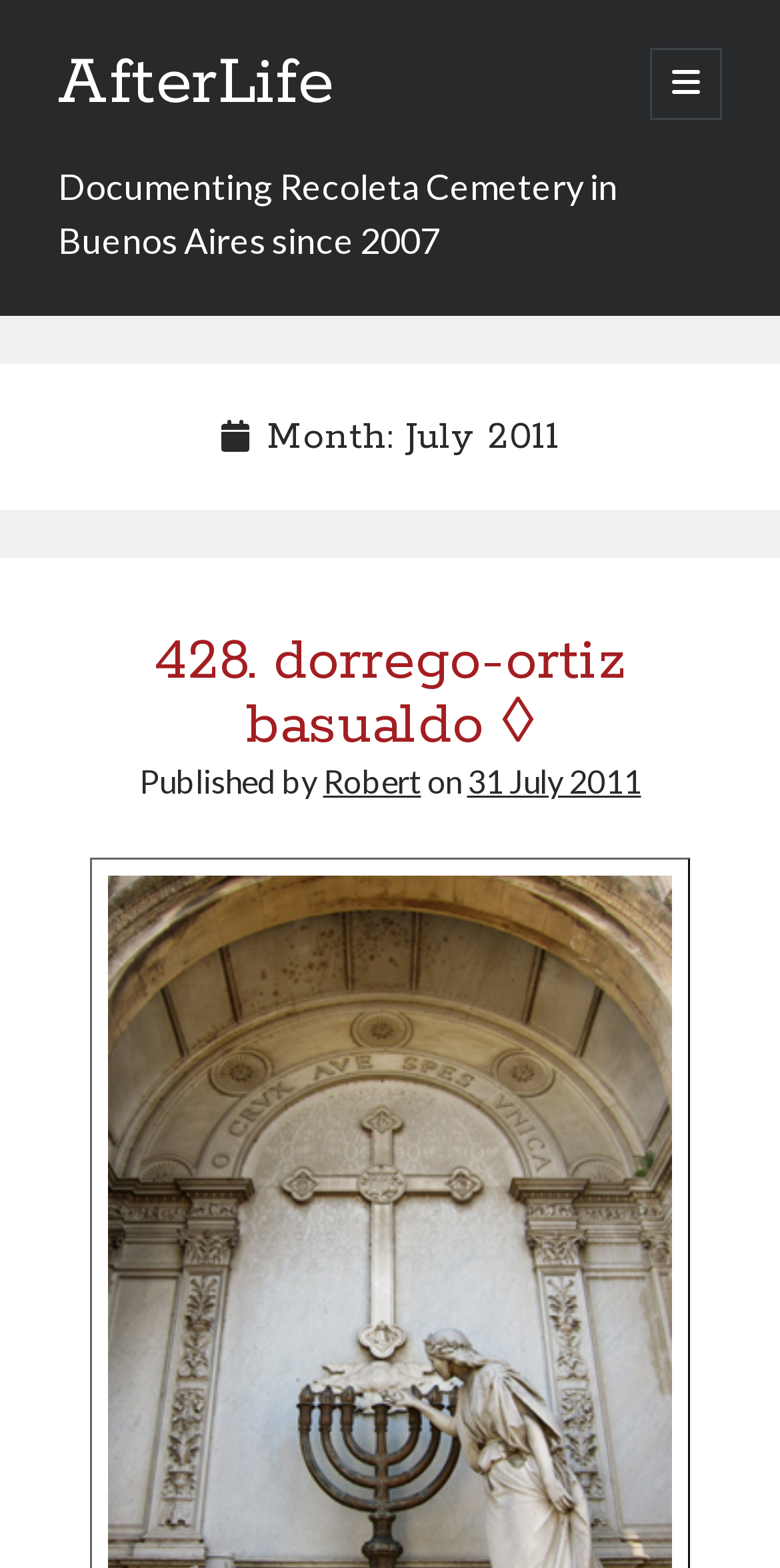What is the name of the cemetery being documented?
Please respond to the question with a detailed and informative answer.

Based on the static text 'Documenting Recoleta Cemetery in Buenos Aires since 2007' at the top of the webpage, it is clear that the cemetery being documented is Recoleta Cemetery.